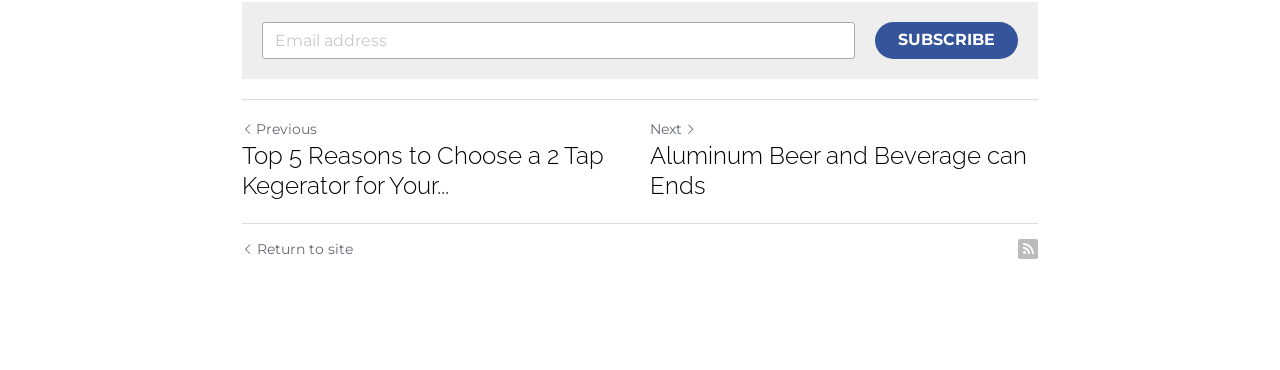What is the position of the 'SUBSCRIBE' text relative to the textbox?
Provide a well-explained and detailed answer to the question.

By comparing the y1 and y2 coordinates of the 'SUBSCRIBE' text and the textbox, I found that the 'SUBSCRIBE' text has a smaller y1 and y2 value, indicating that it is positioned above the textbox.